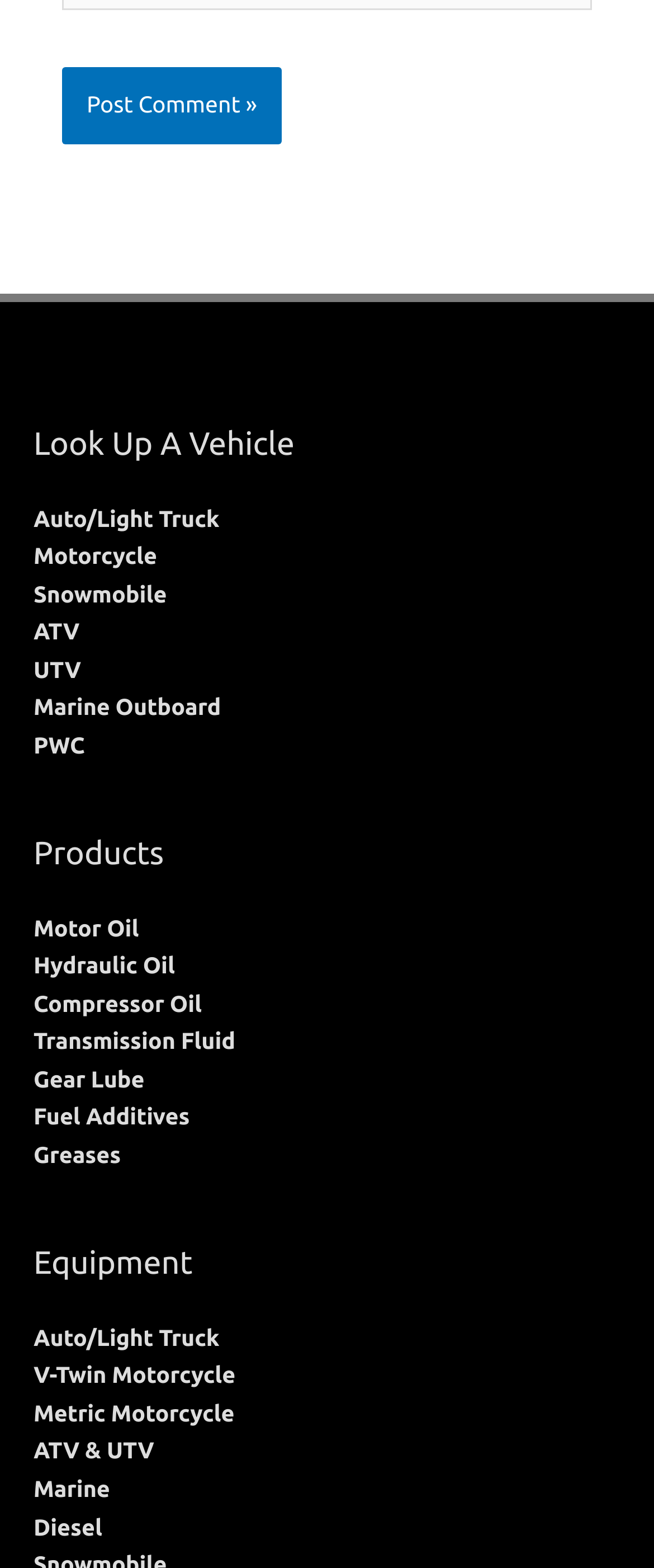How many equipment categories are available?
Please provide a single word or phrase as the answer based on the screenshot.

7